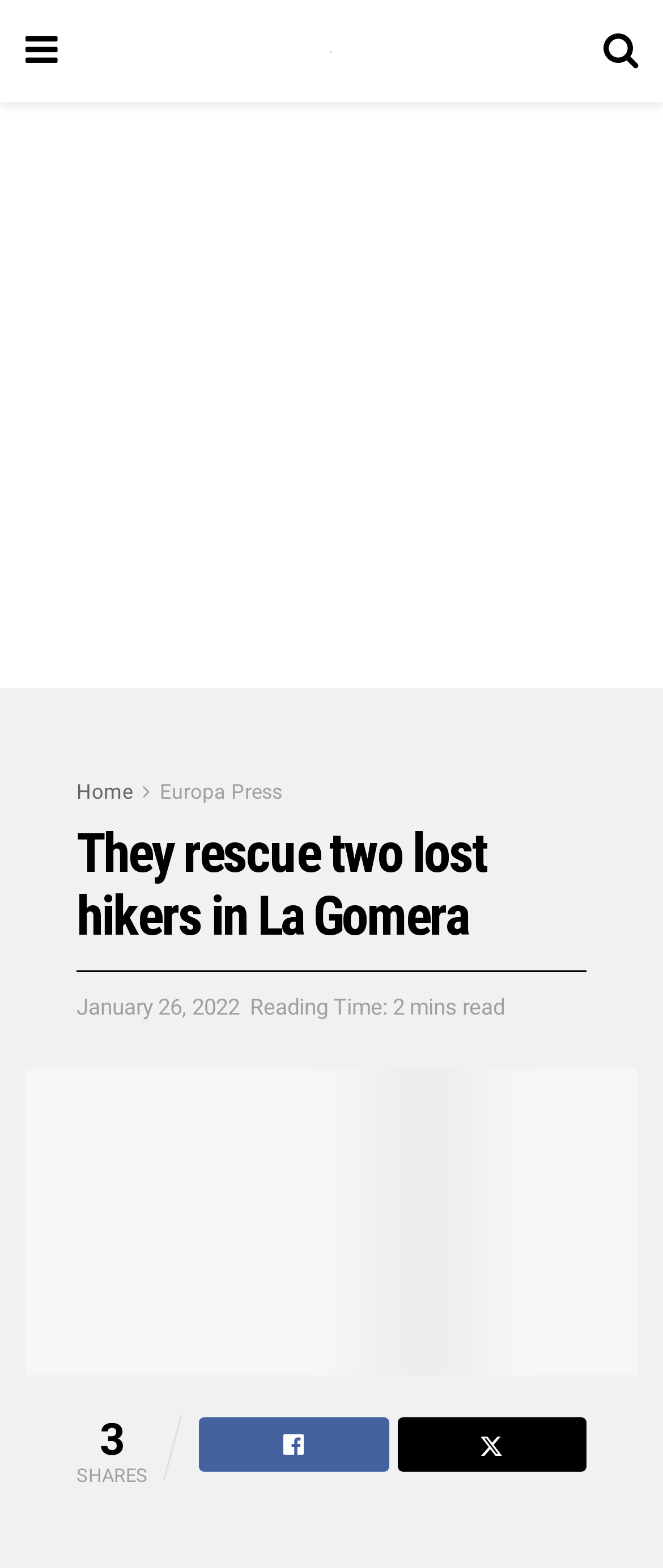Bounding box coordinates should be provided in the format (top-left x, top-left y, bottom-right x, bottom-right y) with all values between 0 and 1. Identify the bounding box for this UI element: Share on Facebook

[0.3, 0.519, 0.586, 0.554]